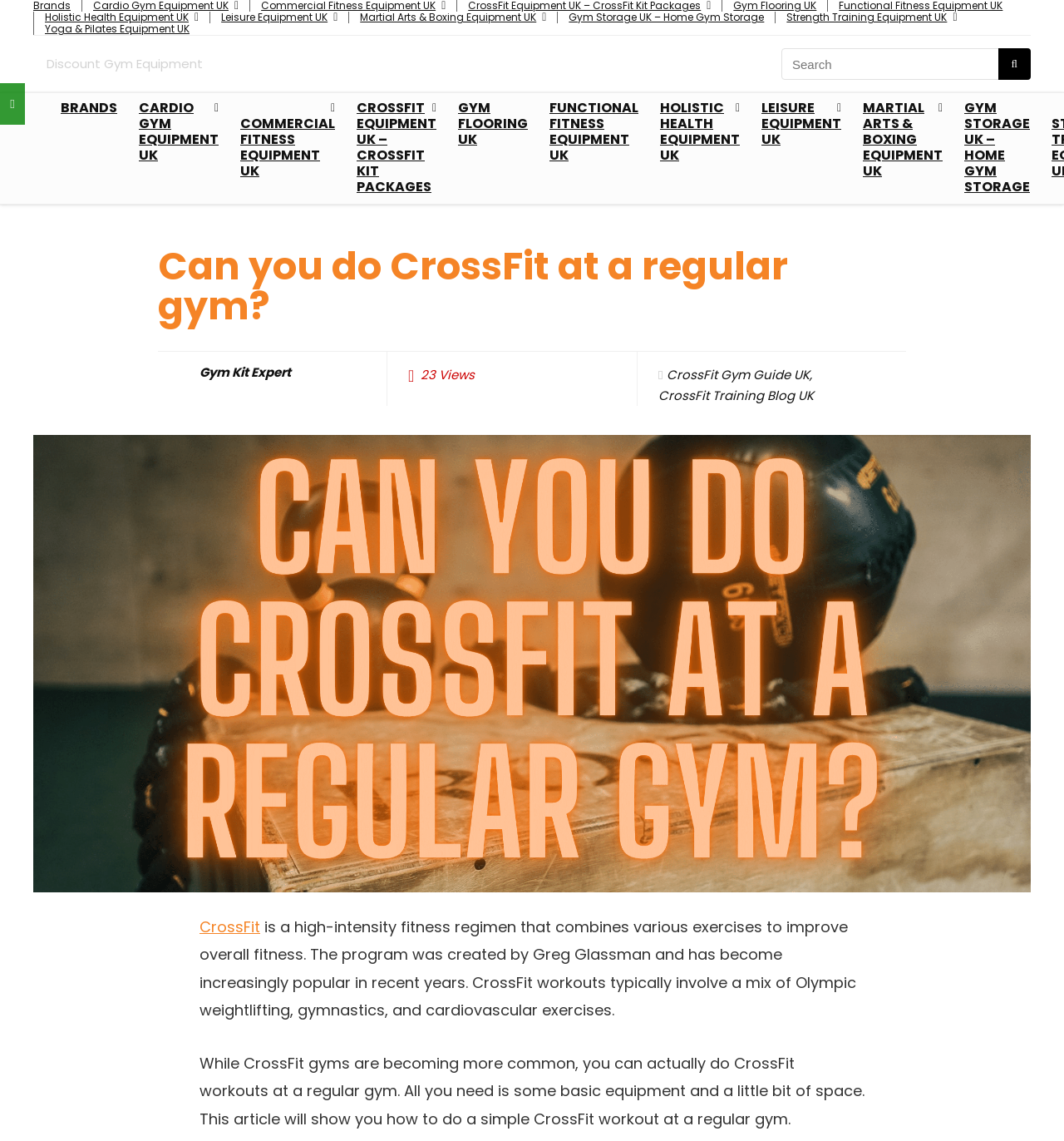Provide the bounding box coordinates for the UI element that is described as: "name="s" placeholder="Search"".

[0.734, 0.042, 0.969, 0.07]